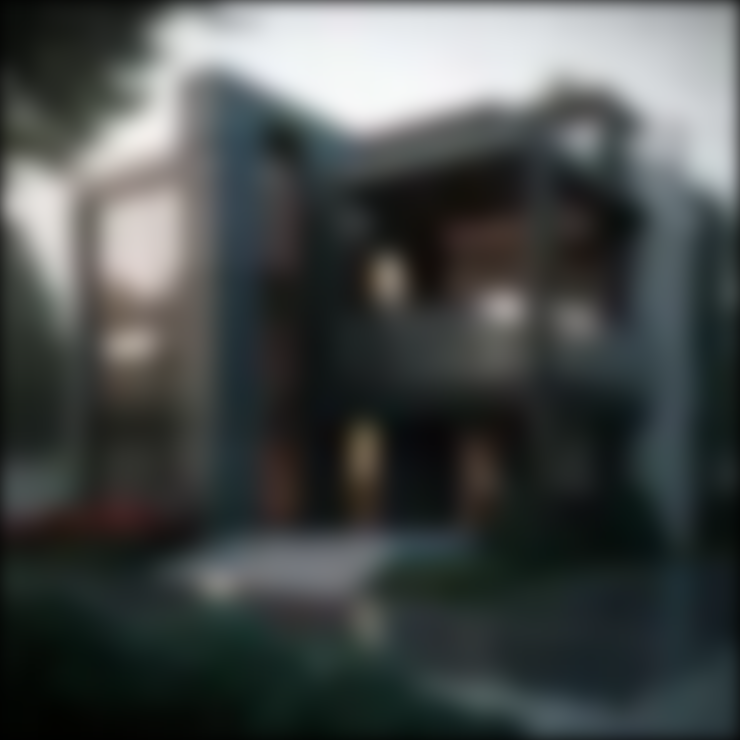What is the purpose of the large windows?
Using the information from the image, provide a comprehensive answer to the question.

According to the caption, the large windows 'allow natural light to flood the interior, enhancing its spacious feel', indicating that their purpose is to bring in natural light and create a sense of openness.